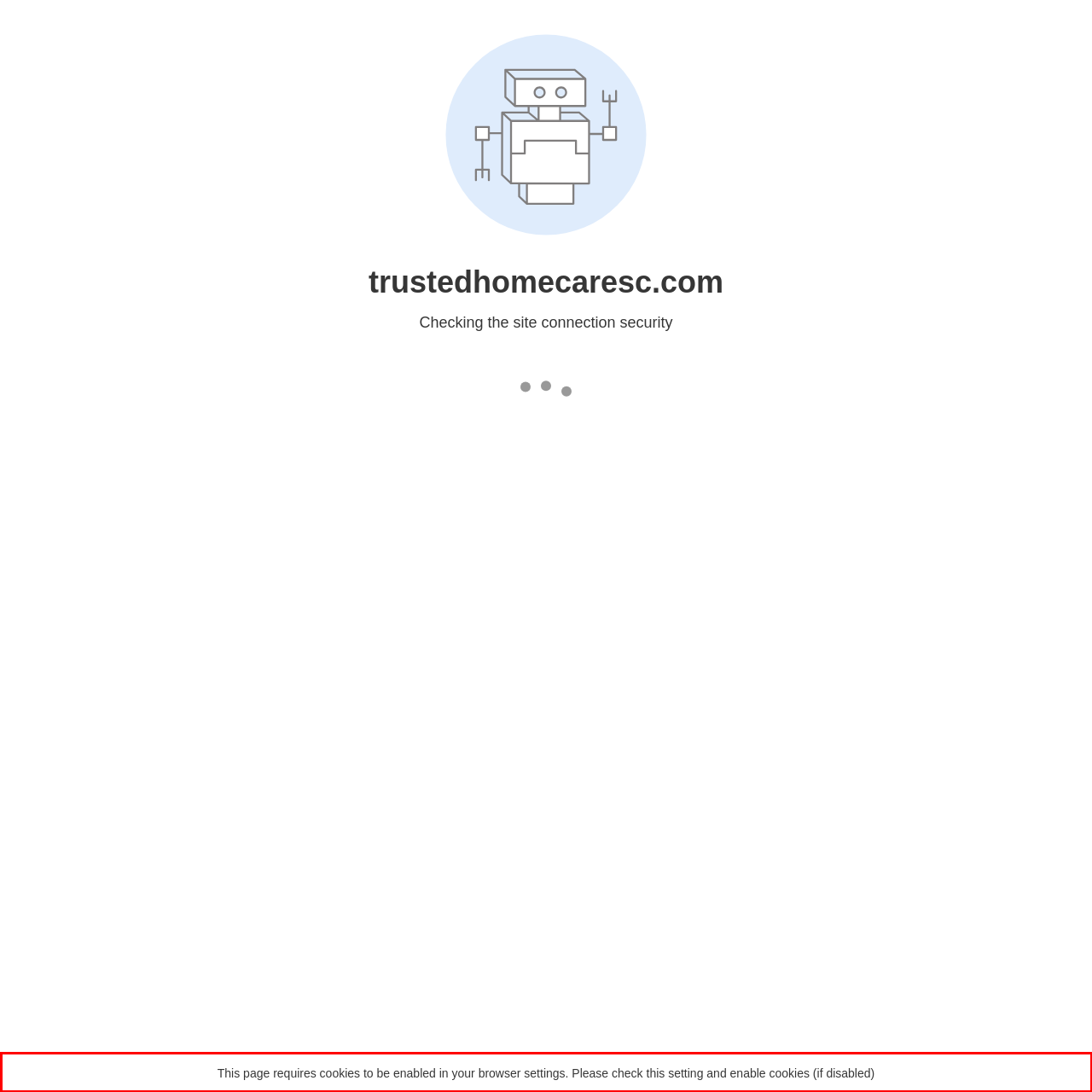You have a screenshot of a webpage, and there is a red bounding box around a UI element. Utilize OCR to extract the text within this red bounding box.

This page requires cookies to be enabled in your browser settings. Please check this setting and enable cookies (if disabled)